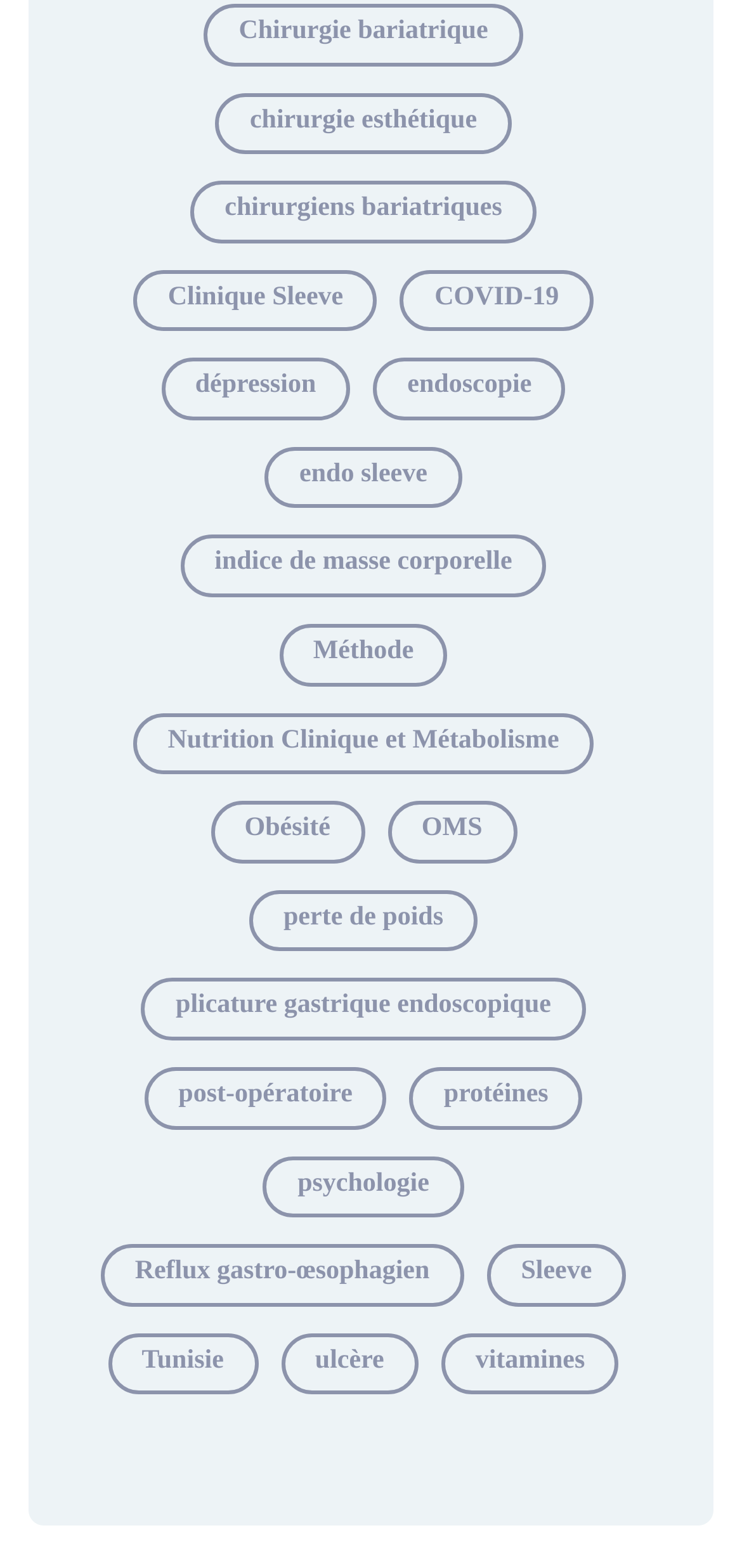Use a single word or phrase to answer the question:
What is the main topic of this webpage?

Health and medicine